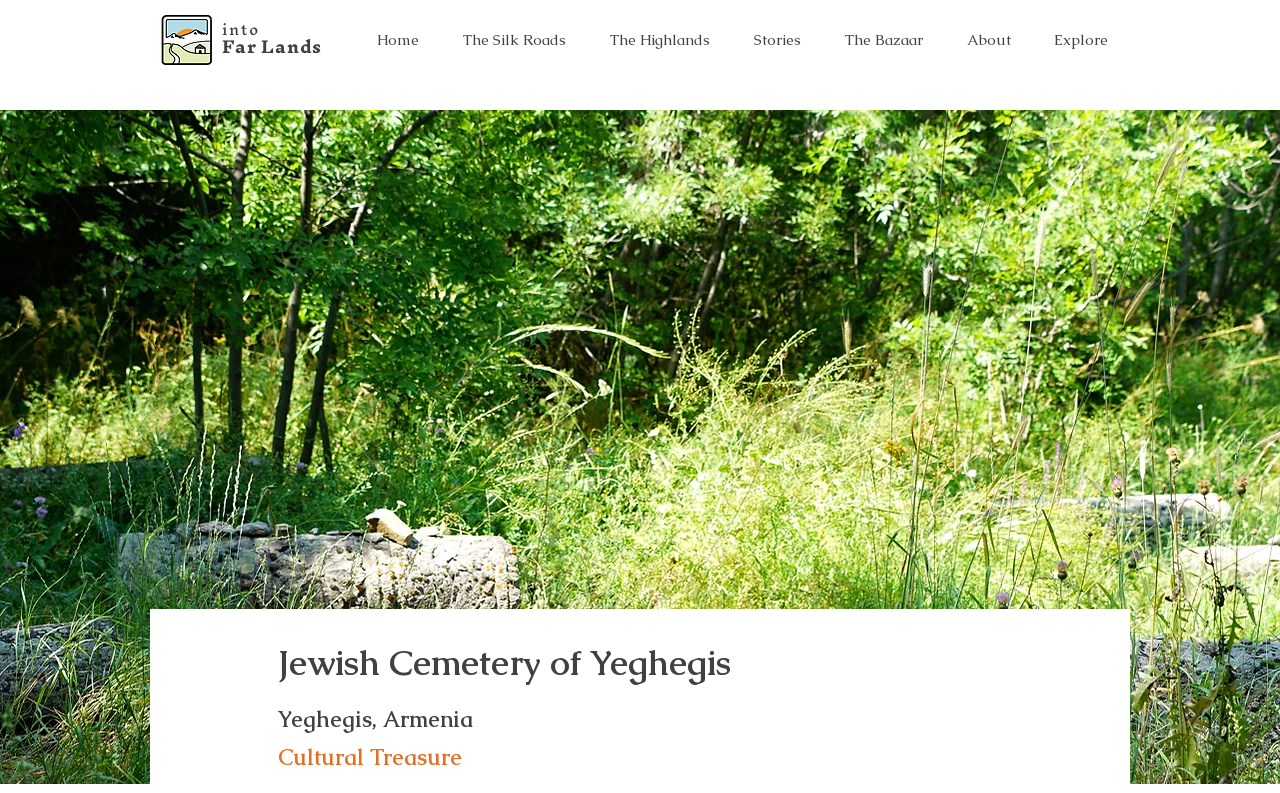Find the bounding box coordinates of the element to click in order to complete this instruction: "visit 'The Silk Roads'". The bounding box coordinates must be four float numbers between 0 and 1, denoted as [left, top, right, bottom].

[0.345, 0.009, 0.459, 0.092]